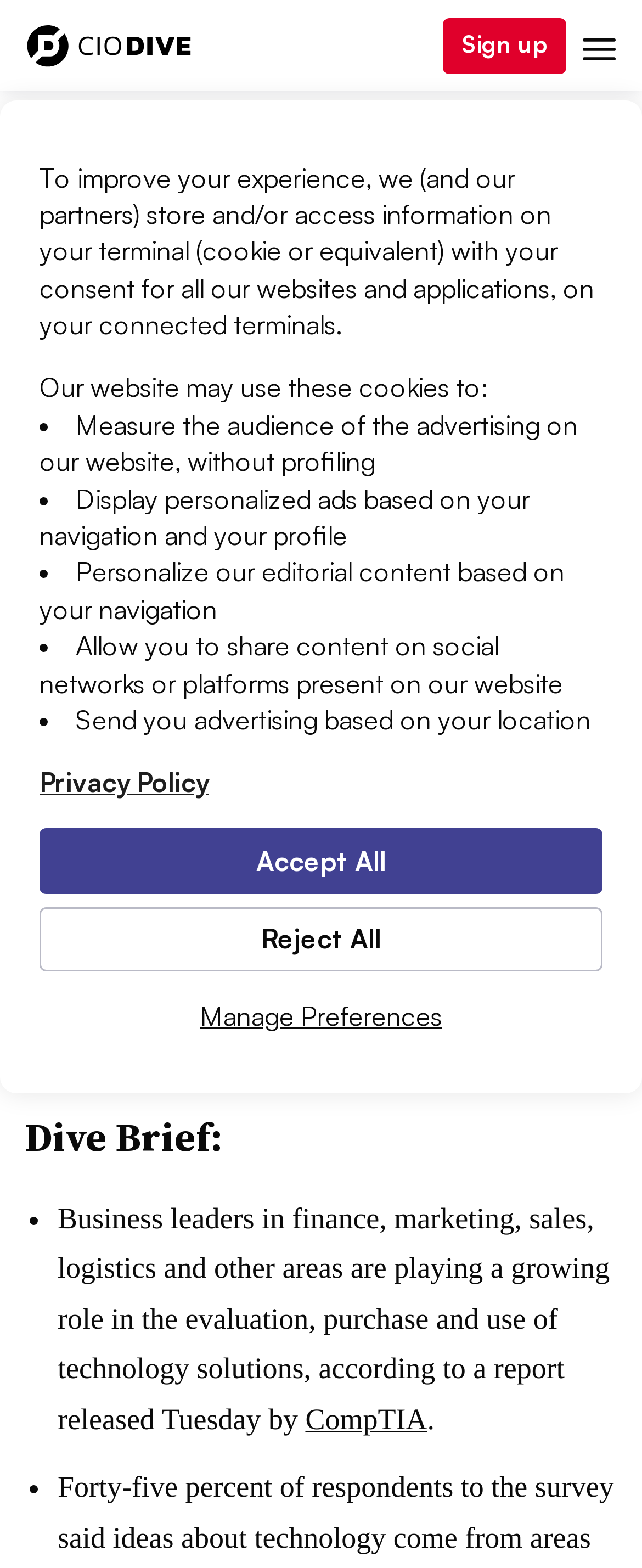Please answer the following question using a single word or phrase: 
What is the name of the website?

CIO Dive